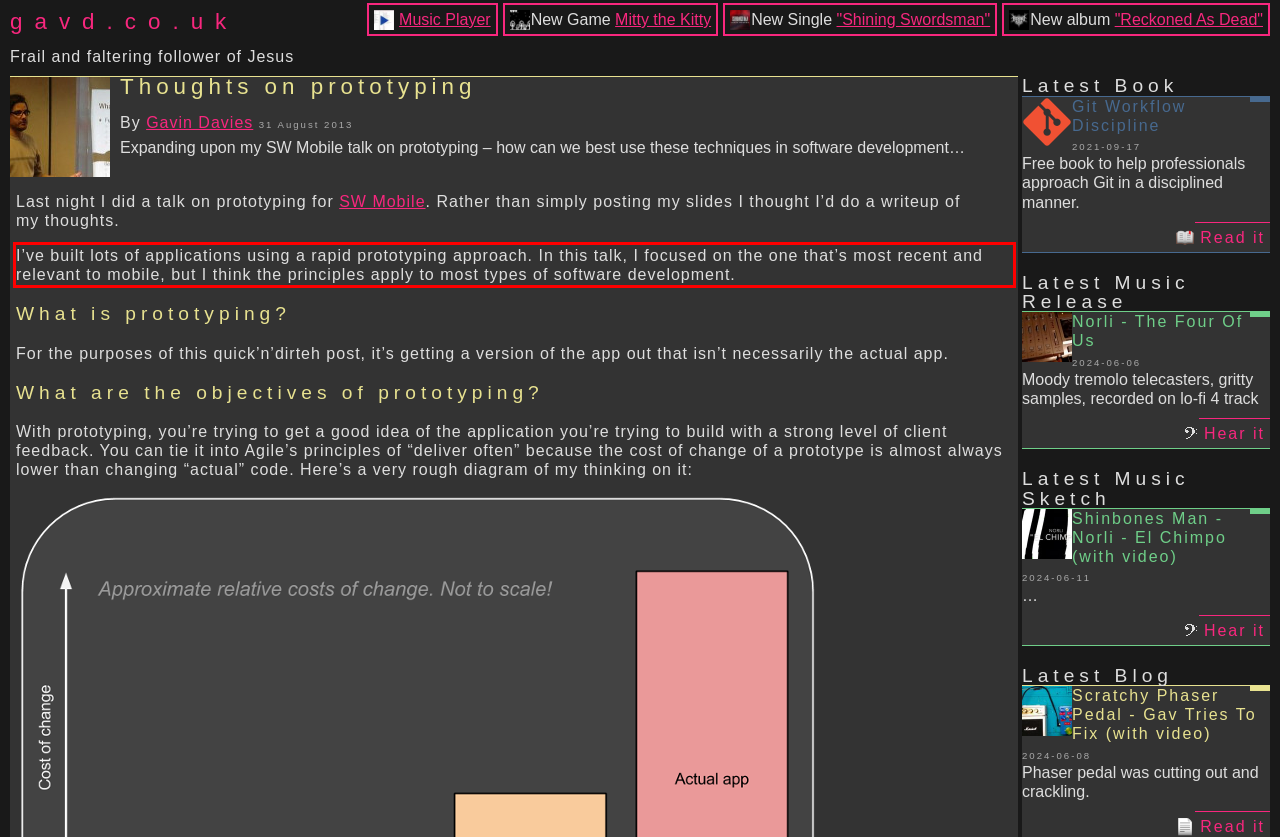Identify the text within the red bounding box on the webpage screenshot and generate the extracted text content.

I’ve built lots of applications using a rapid prototyping approach. In this talk, I focused on the one that’s most recent and relevant to mobile, but I think the principles apply to most types of software development.